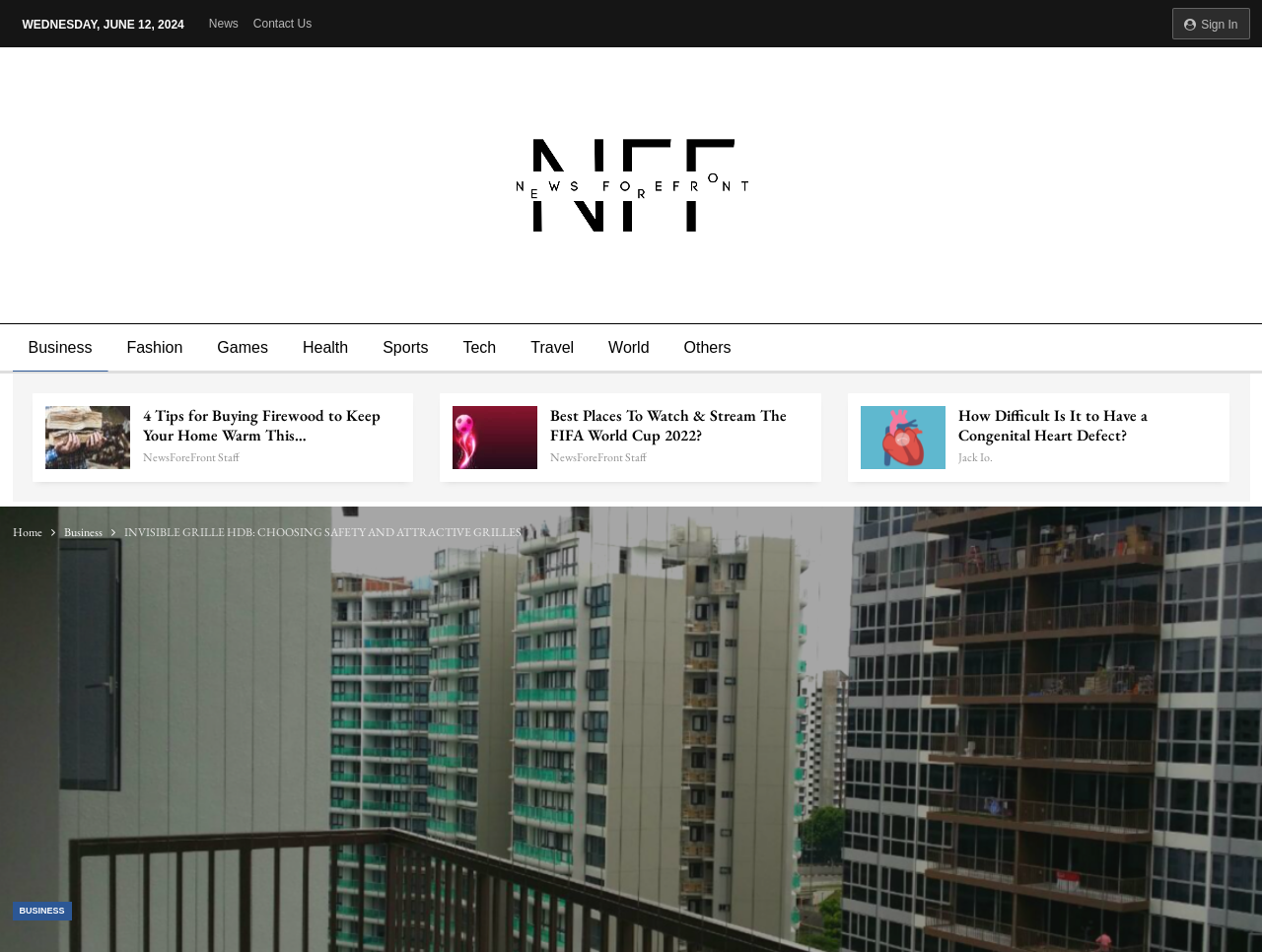Pinpoint the bounding box coordinates of the area that must be clicked to complete this instruction: "Contact Us".

[0.201, 0.018, 0.247, 0.032]